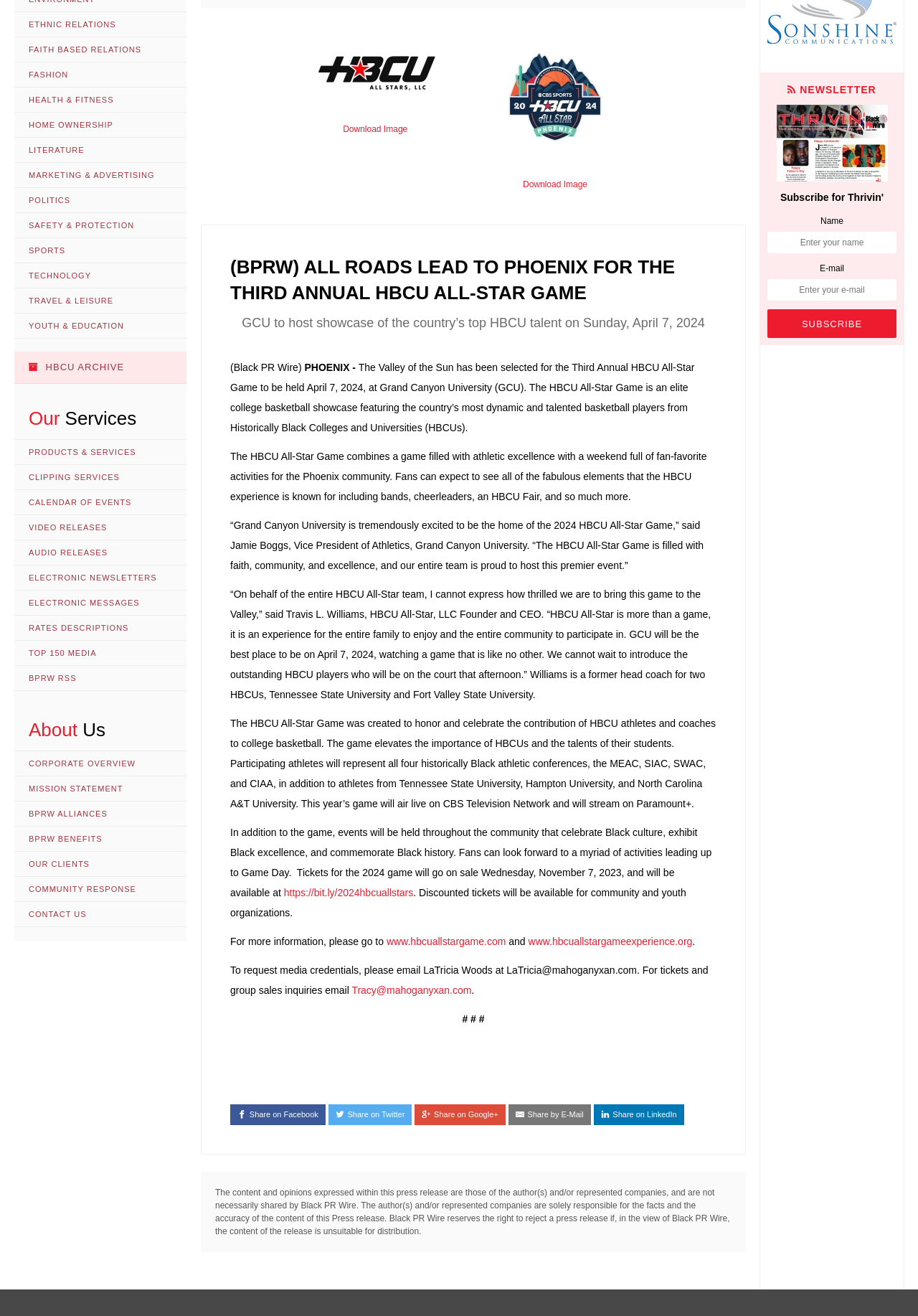Given the element description Our Clients, predict the bounding box coordinates for the UI element in the webpage screenshot. The format should be (top-left x, top-left y, bottom-right x, bottom-right y), and the values should be between 0 and 1.

[0.016, 0.647, 0.203, 0.666]